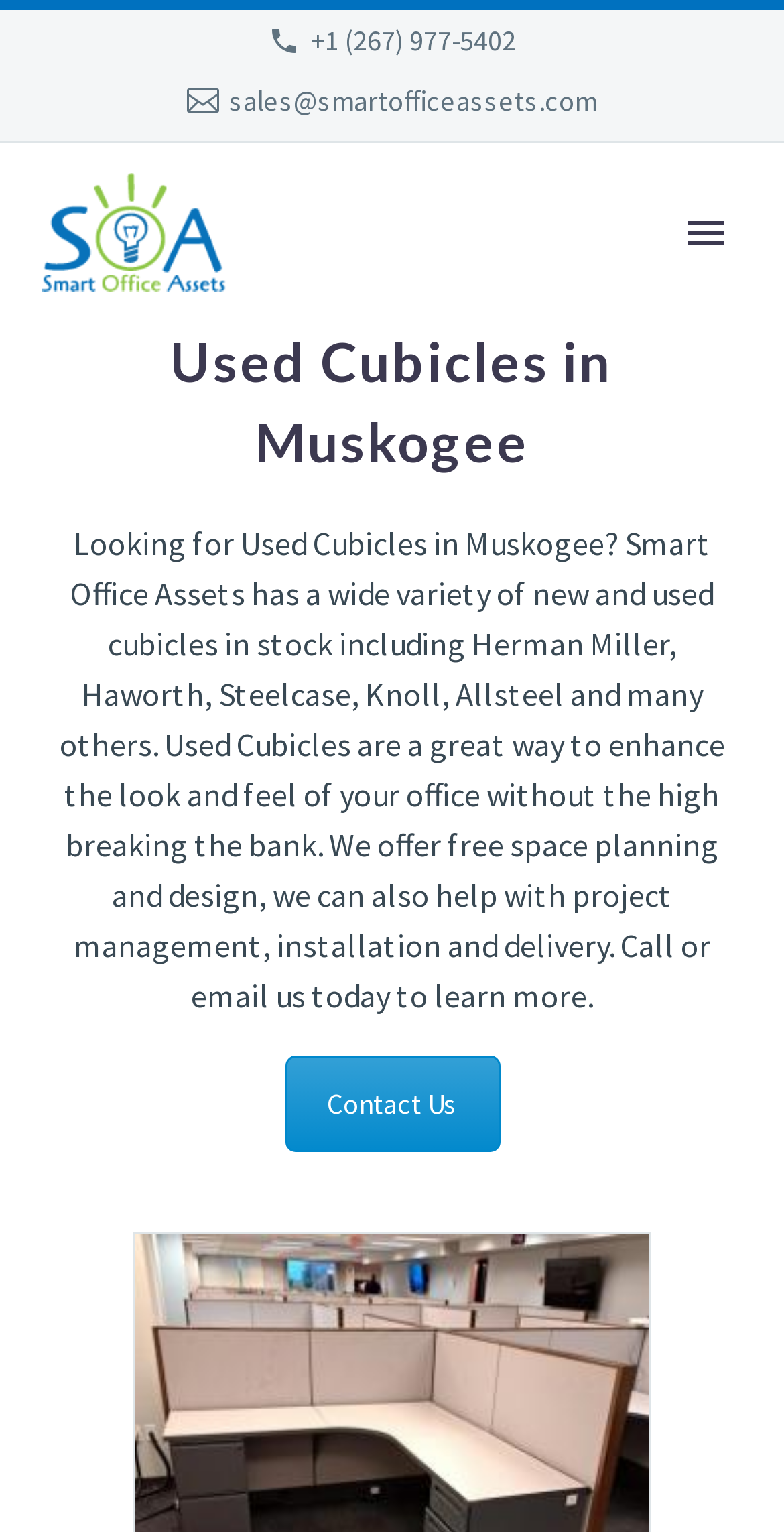Please identify the bounding box coordinates of the element's region that should be clicked to execute the following instruction: "Send an email". The bounding box coordinates must be four float numbers between 0 and 1, i.e., [left, top, right, bottom].

[0.293, 0.054, 0.762, 0.077]